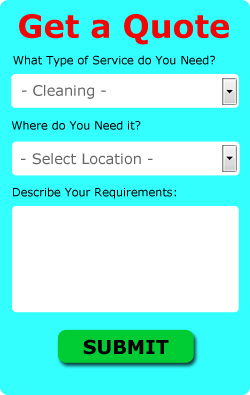What is the color of the 'SUBMIT' button? Analyze the screenshot and reply with just one word or a short phrase.

Green